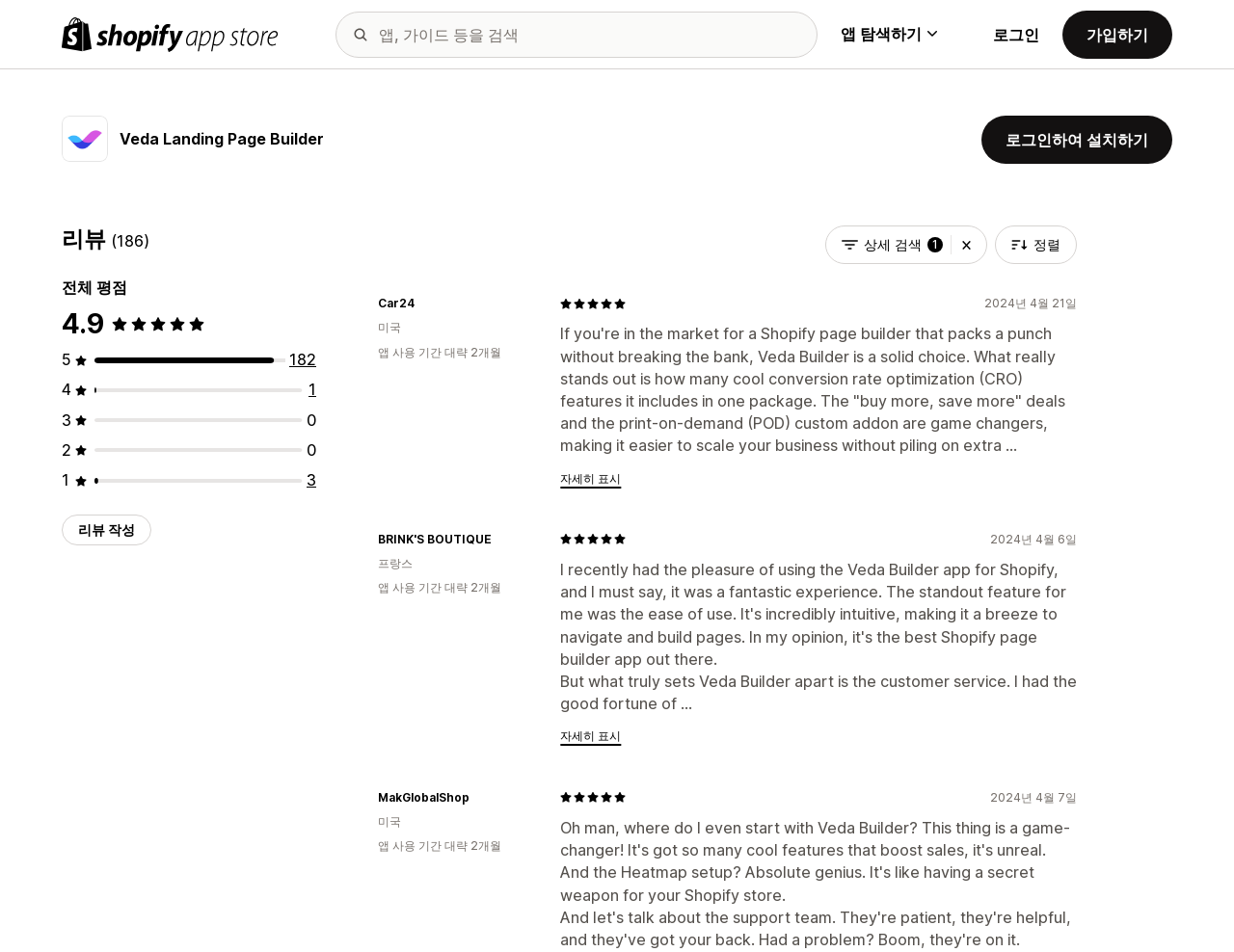Specify the bounding box coordinates for the region that must be clicked to perform the given instruction: "Log in to your account".

[0.805, 0.026, 0.842, 0.05]